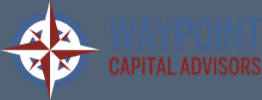Illustrate the scene in the image with a detailed description.

The image features the logo of Waypoint Capital Advisors, which is characterized by a modern and professional design. The logo includes a compass motif, integrating a star-like shape in the center that symbolizes guidance and direction, indicative of the company's mission in financial advisory services. Surrounding the compass is a circular blue band, adding a structured element, while the color palette combines deep red for the "CAPITAL ADVISORS" text, enhancing visibility and impact against the lighter background. The company name, "Waypoint," is prominently displayed in a bold font, reflecting confidence and expertise in the financial industry. This logo embodies the firm's commitment to guiding clients towards informed financial decisions.